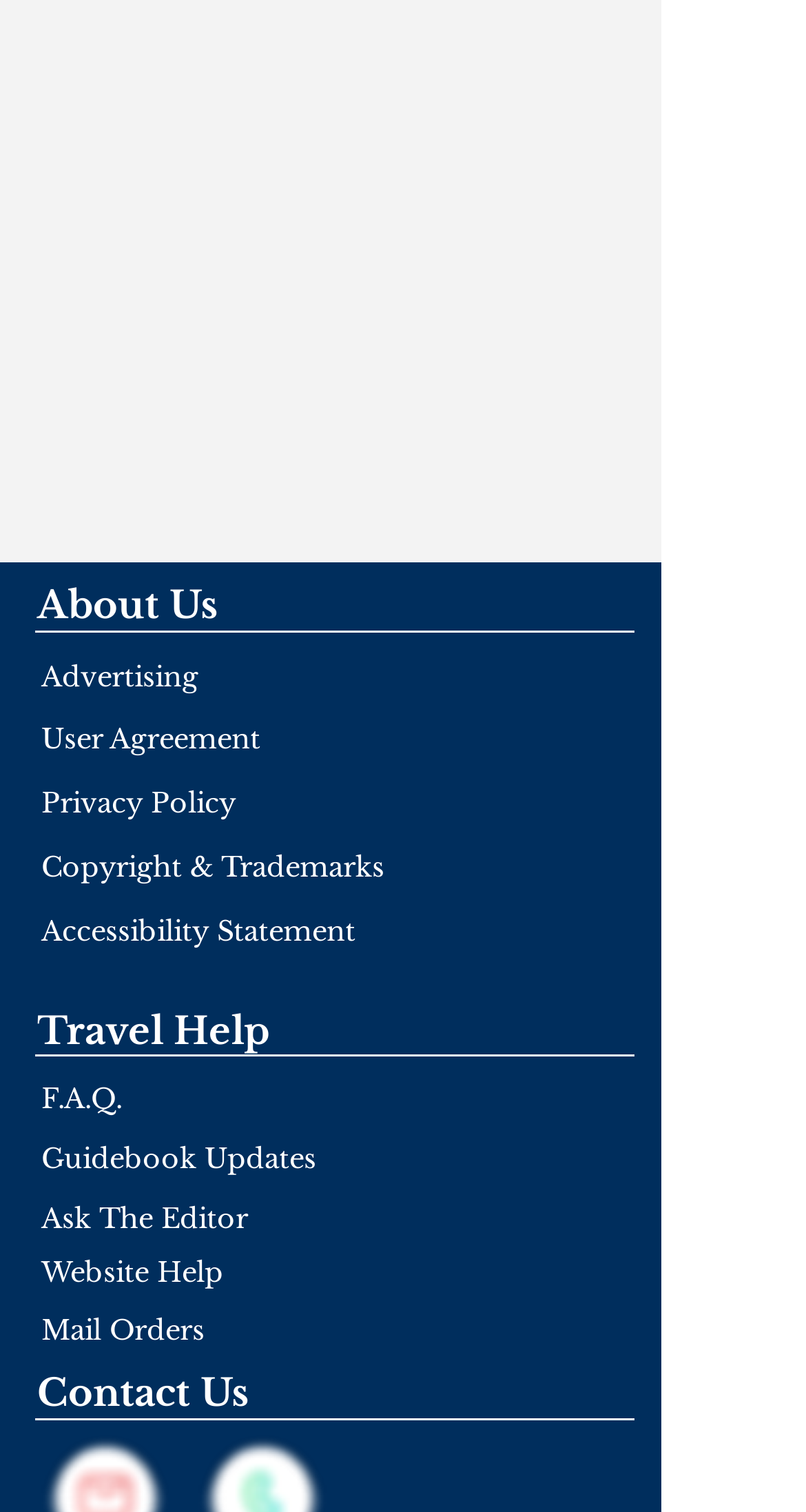Please specify the bounding box coordinates of the element that should be clicked to execute the given instruction: 'View About Us page'. Ensure the coordinates are four float numbers between 0 and 1, expressed as [left, top, right, bottom].

[0.046, 0.385, 0.269, 0.415]